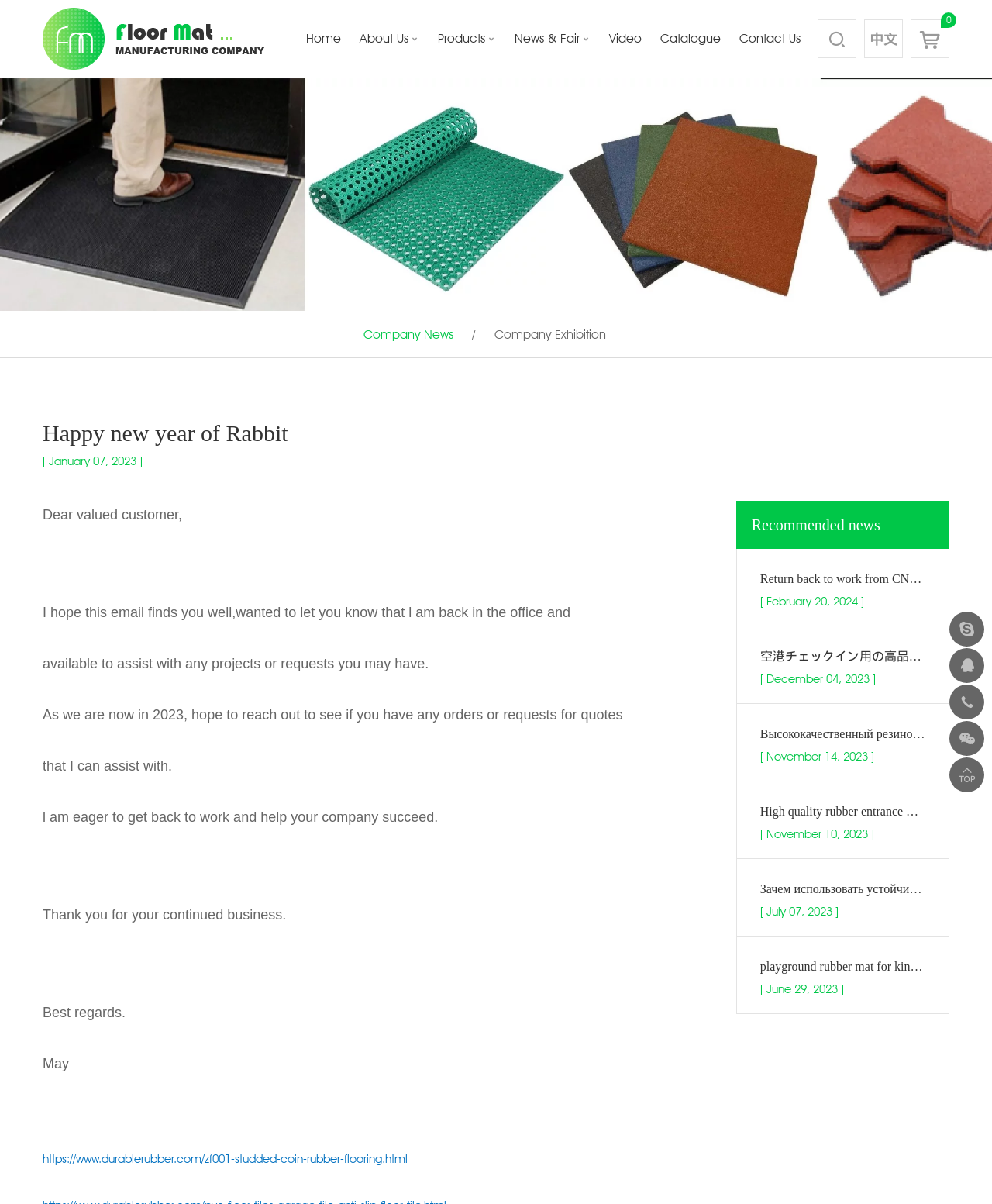What is the date of the latest news article?
Please answer the question as detailed as possible based on the image.

I found the latest news article by looking at the dates of the news headings. The latest one is '[ January 07, 2023 ]', which is the date of the article 'Happy new year of Rabbit'.